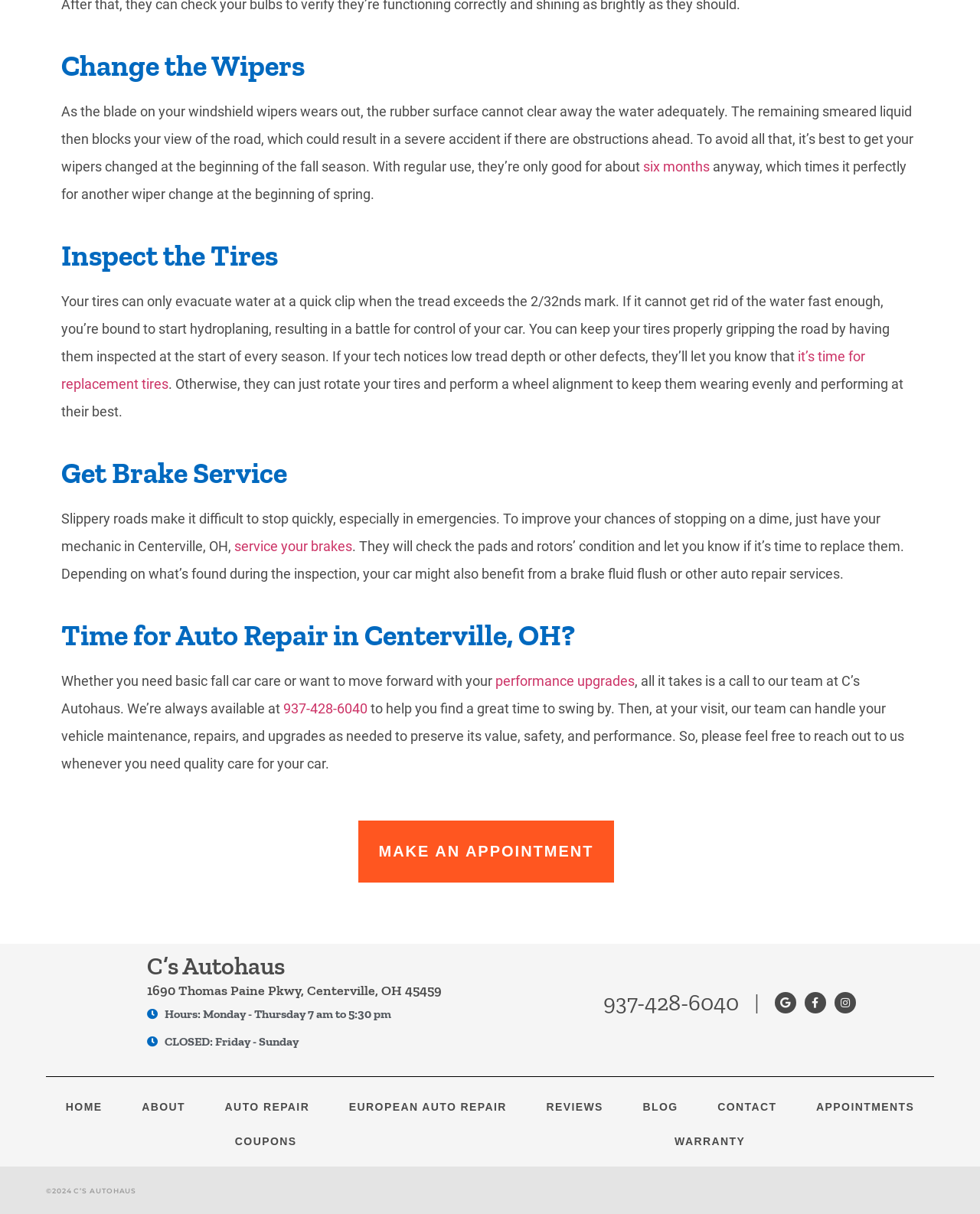Determine the bounding box for the UI element as described: "Home". The coordinates should be represented as four float numbers between 0 and 1, formatted as [left, top, right, bottom].

None